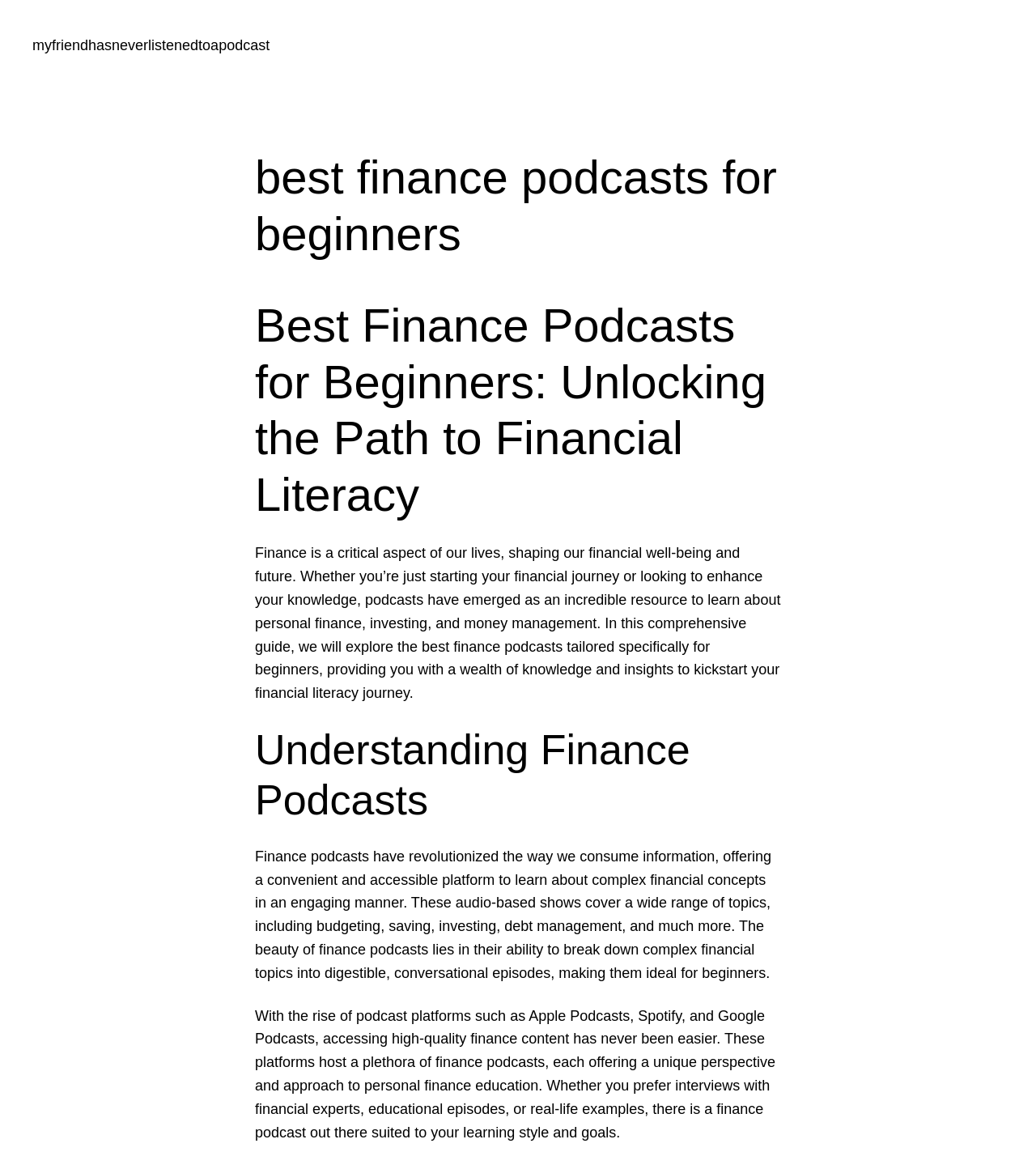Using a single word or phrase, answer the following question: 
What is the benefit of finance podcasts?

Convenient and accessible